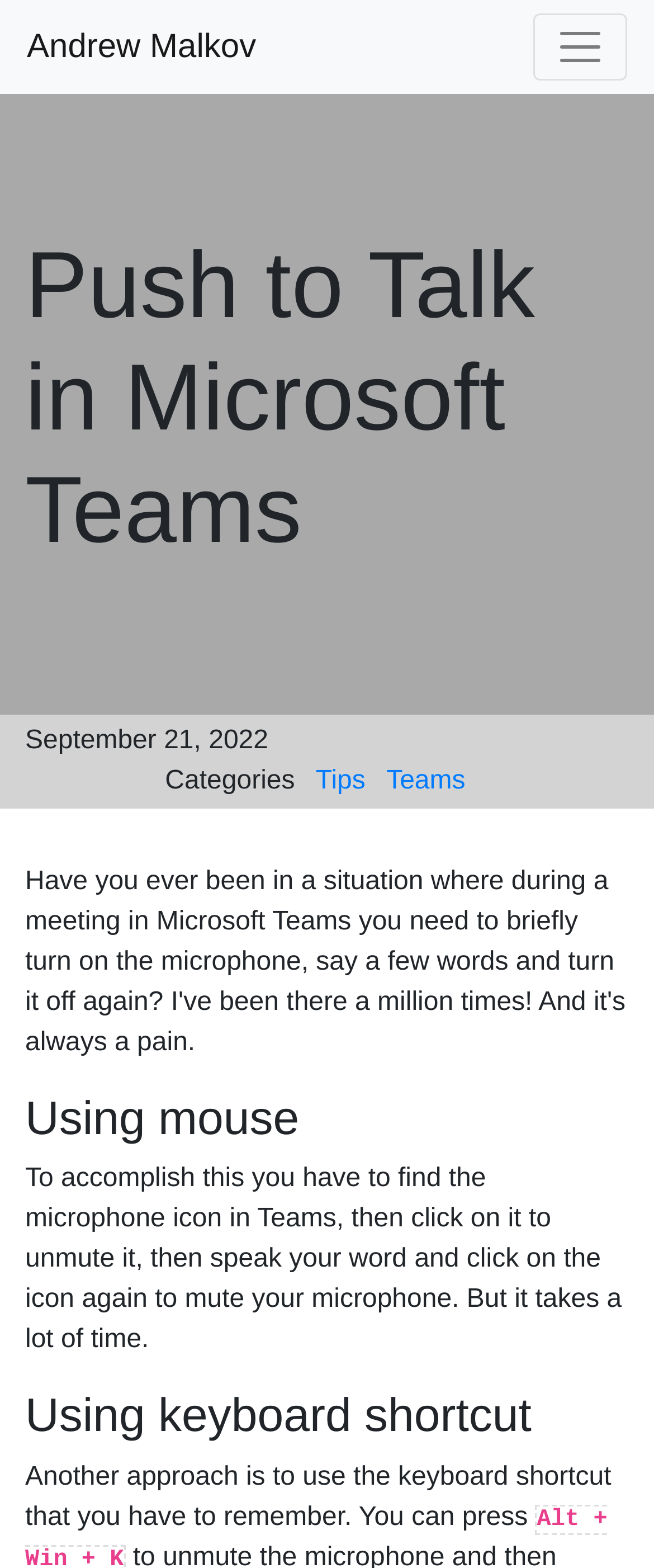Given the element description, predict the bounding box coordinates in the format (top-left x, top-left y, bottom-right x, bottom-right y), using floating point numbers between 0 and 1: Andrew Malkov

[0.041, 0.009, 0.392, 0.051]